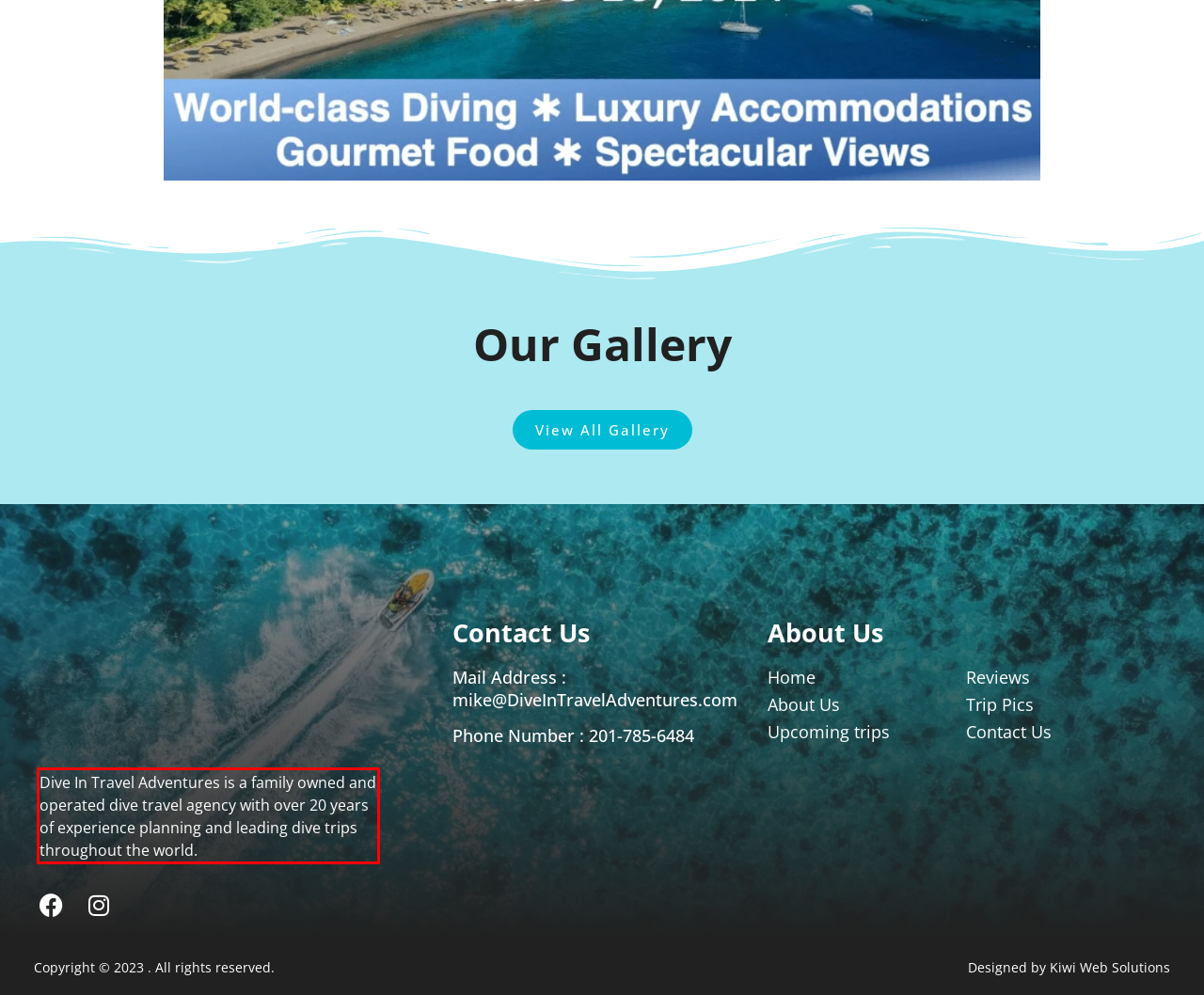You are provided with a screenshot of a webpage that includes a UI element enclosed in a red rectangle. Extract the text content inside this red rectangle.

Dive In Travel Adventures is a family owned and operated dive travel agency with over 20 years of experience planning and leading dive trips throughout the world.